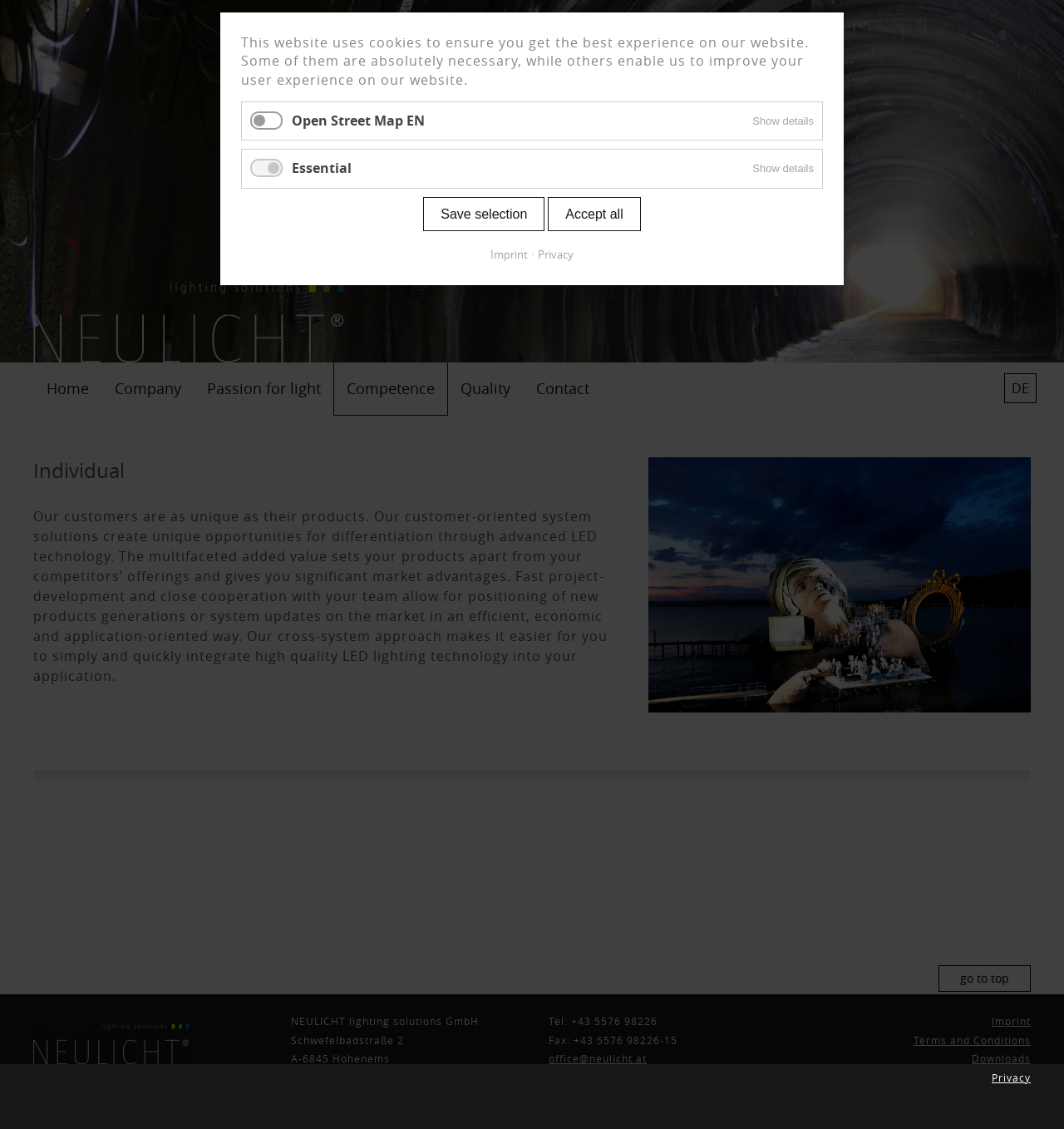Please specify the bounding box coordinates of the element that should be clicked to execute the given instruction: 'Click the 'Contact' menu item'. Ensure the coordinates are four float numbers between 0 and 1, expressed as [left, top, right, bottom].

[0.491, 0.321, 0.566, 0.368]